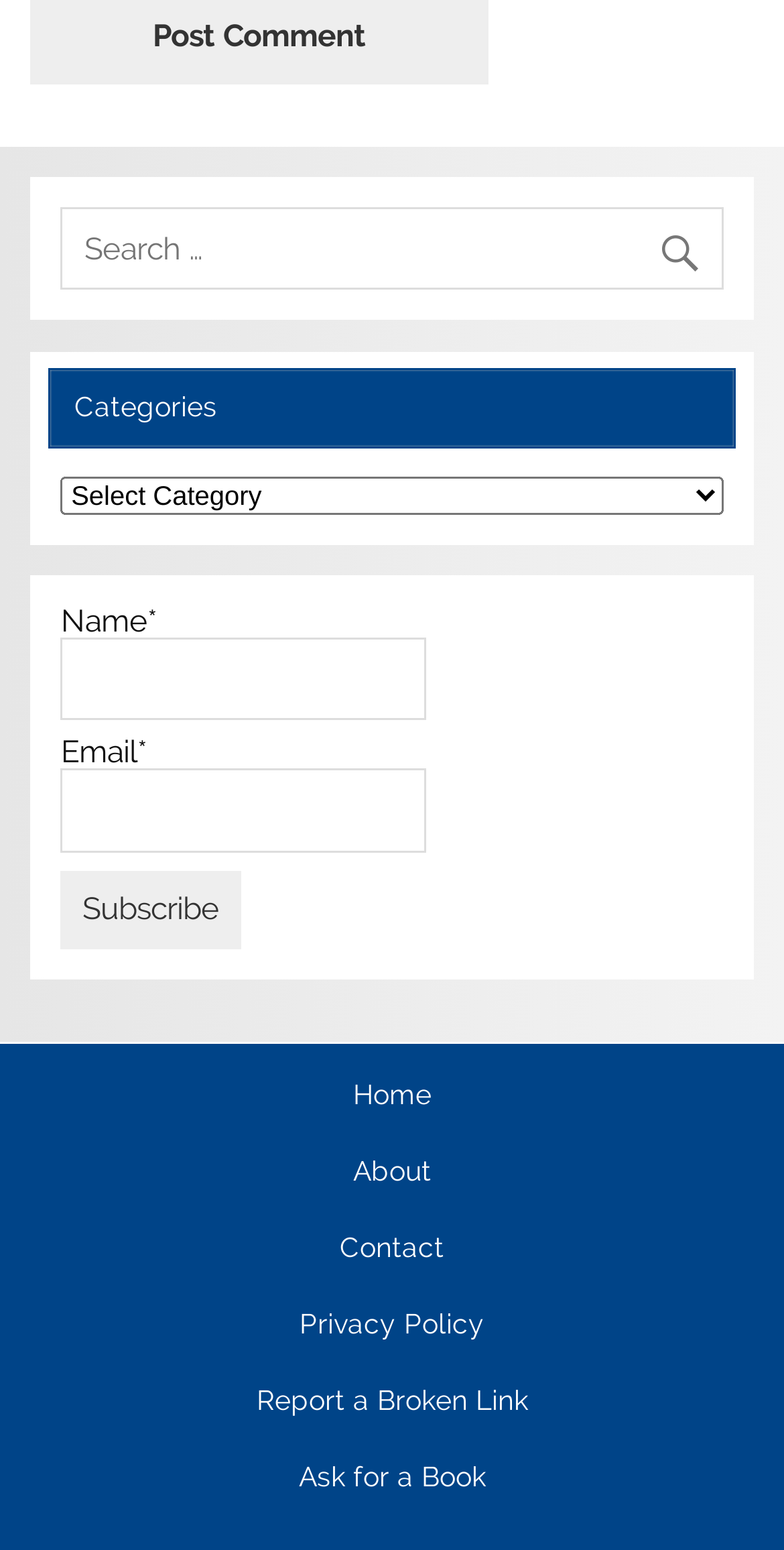Identify the bounding box coordinates of the part that should be clicked to carry out this instruction: "search for something".

[0.078, 0.134, 0.922, 0.187]